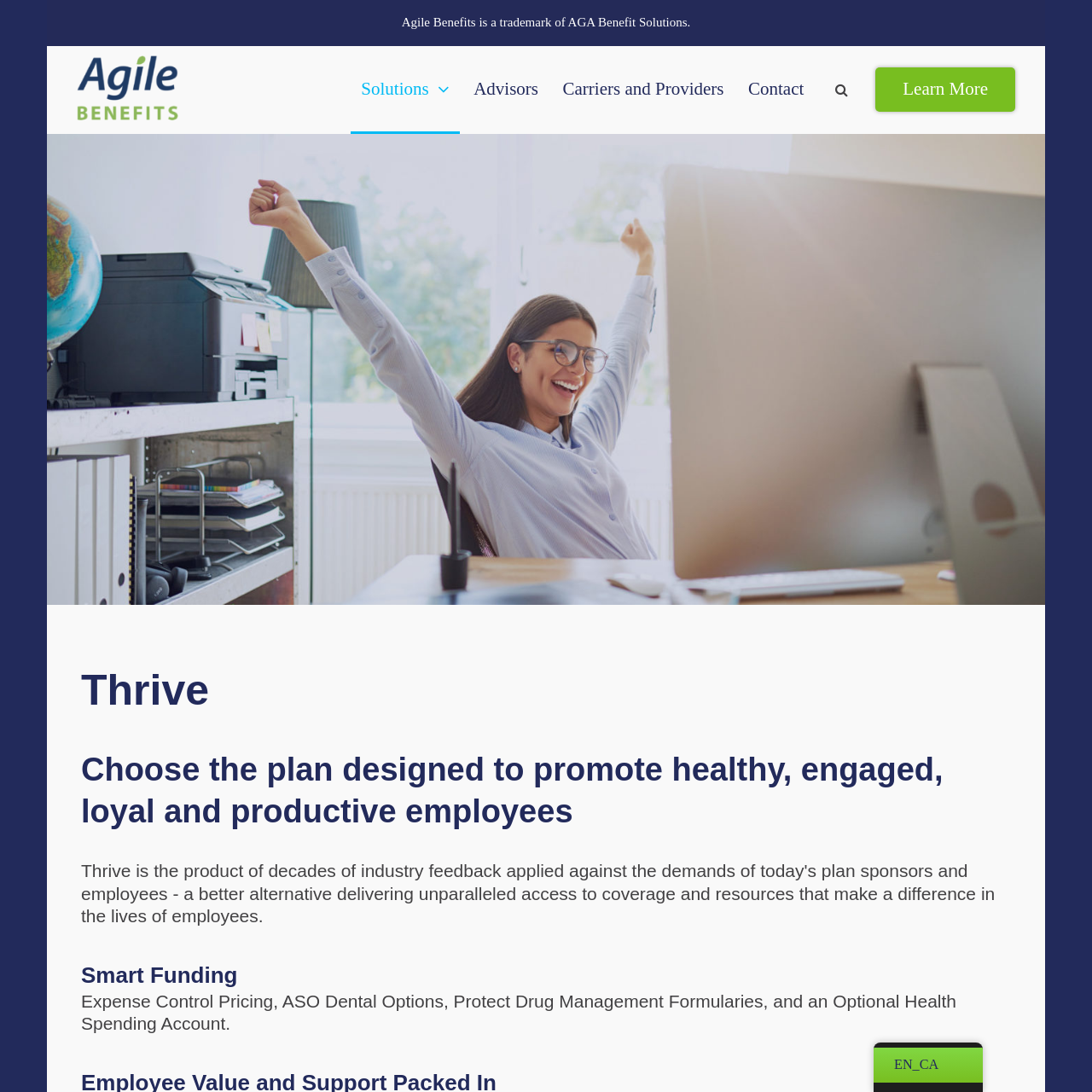What is the name of the trademark?
Please use the image to provide a one-word or short phrase answer.

Agile Benefits